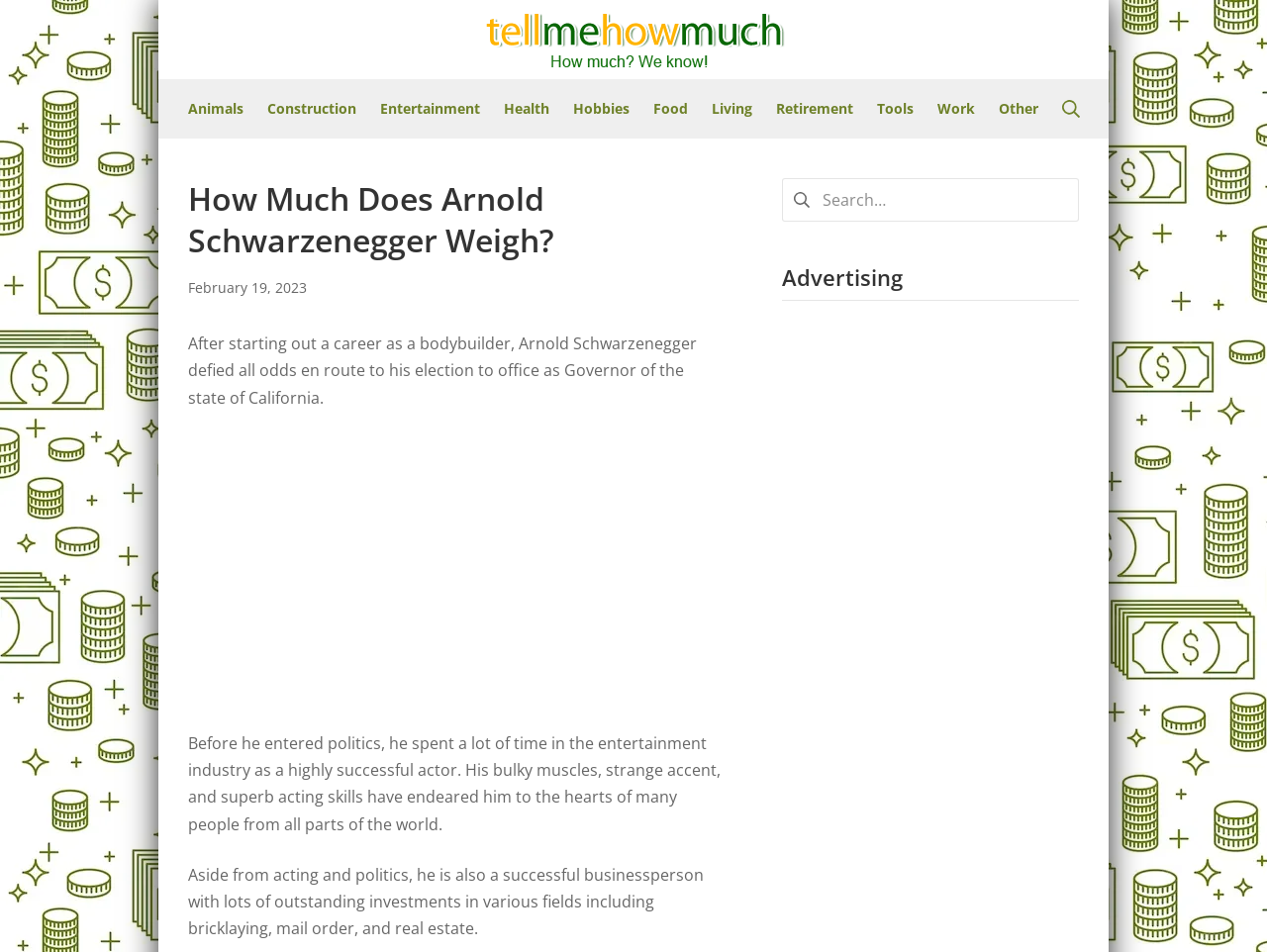Please identify the bounding box coordinates of the element that needs to be clicked to perform the following instruction: "Click on the 'Entertainment' link".

[0.3, 0.102, 0.379, 0.127]